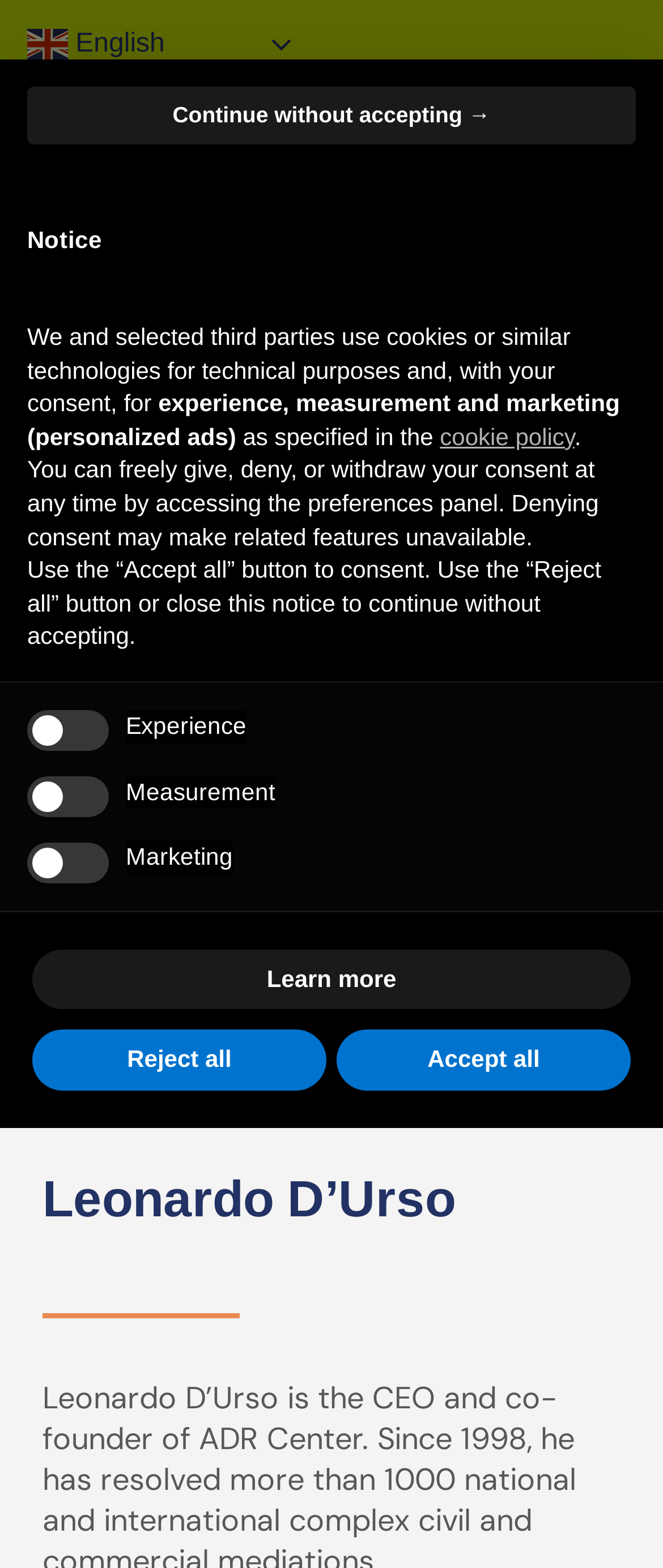Detail the various sections and features of the webpage.

The webpage is about Leonardo D'Urso, the CEO and co-founder of ADR Center. At the top of the page, there is a notice alert dialog with a heading "Notice" and a brief description about the use of cookies and similar technologies for technical purposes, experience, measurement, and marketing. Below the heading, there are three checkboxes for "Experience", "Measurement", and "Marketing" with default unchecked status. 

To the right of the checkboxes, there are three buttons: "Learn more", "Reject all", and "Accept all". The "Continue without accepting" button is located at the top right corner of the notice dialog. 

Below the notice dialog, there is a language selection link "en English" with a small flag icon to the left. Next to the language selection link, there is a menu toggle button. 

On the main content area, there is a heading "Leonardo D'Urso" and a large image to the right of the heading, which is likely a profile picture of Leonardo D'Urso.